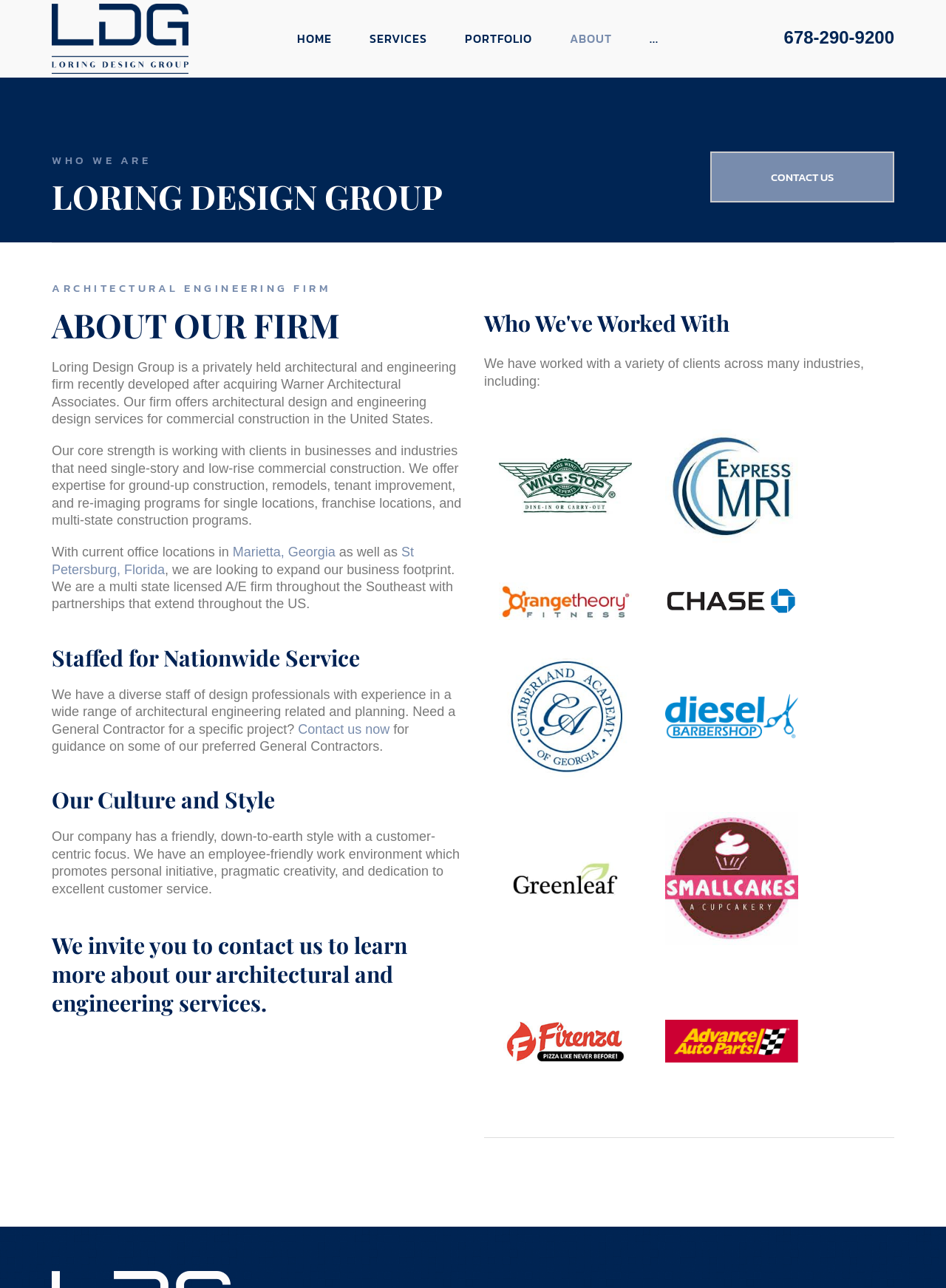What is the firm's approach to customer service?
Offer a detailed and full explanation in response to the question.

The webpage describes the firm's culture and style as 'friendly, down-to-earth' with a 'customer-centric focus', indicating that the firm prioritizes customer service.